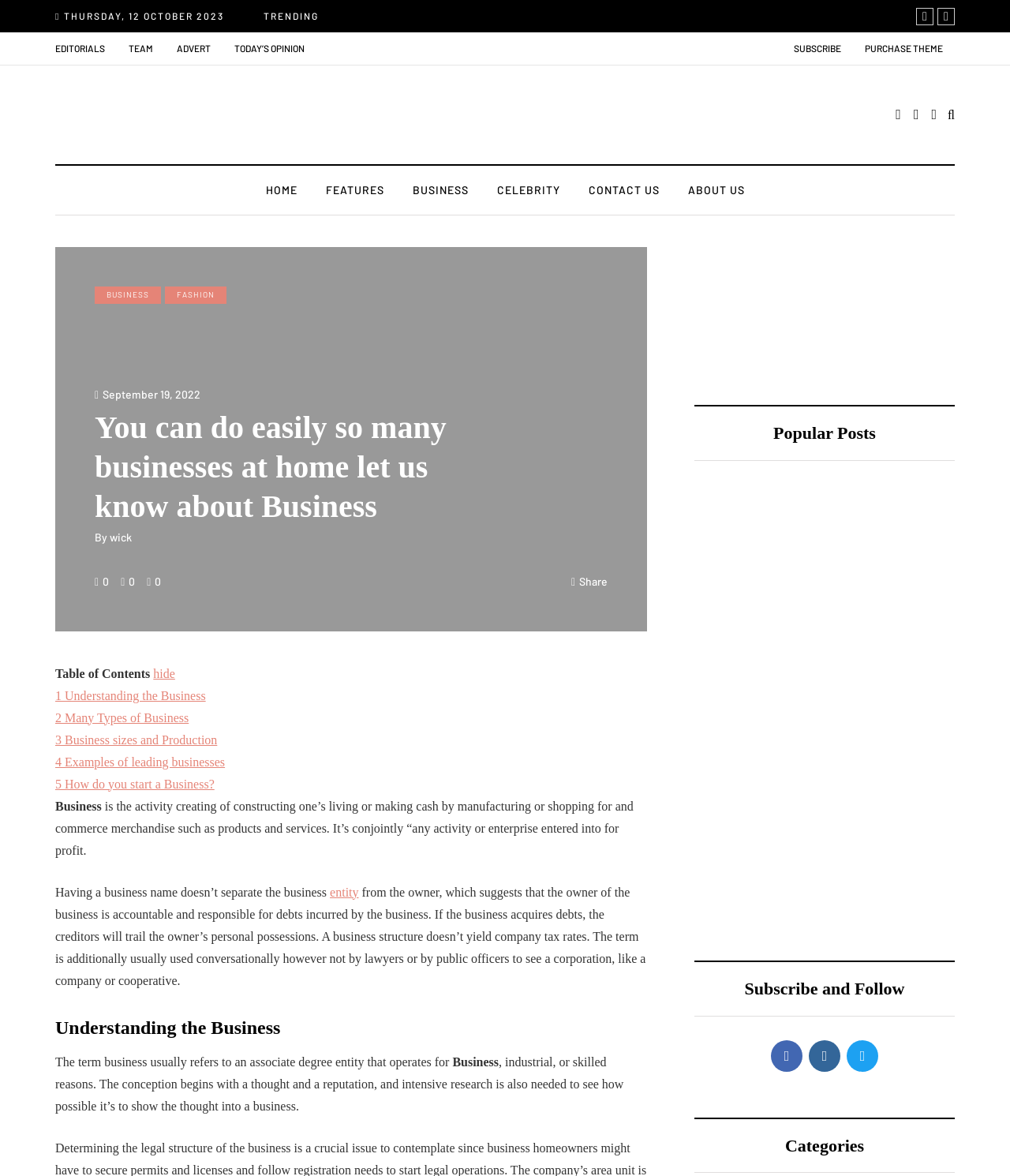Please find the bounding box coordinates of the element that you should click to achieve the following instruction: "Click on the 'BUSINESS' link". The coordinates should be presented as four float numbers between 0 and 1: [left, top, right, bottom].

[0.394, 0.154, 0.478, 0.169]